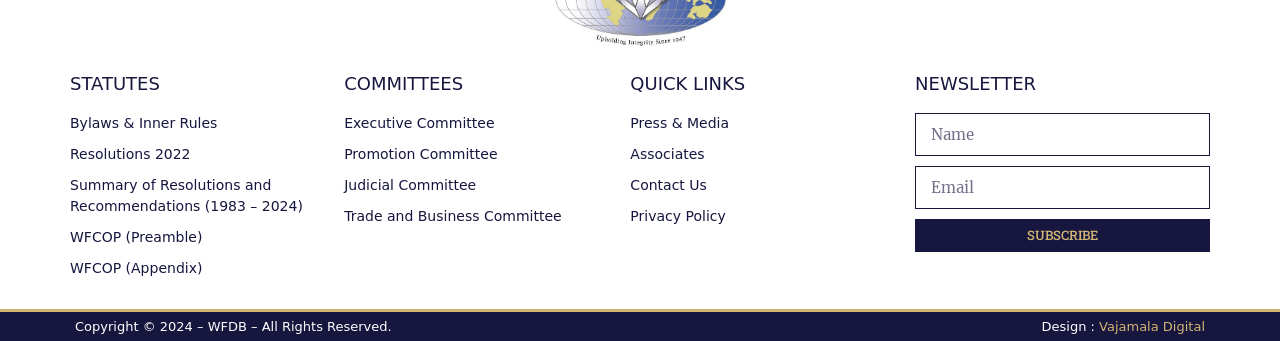Determine the bounding box coordinates of the clickable region to follow the instruction: "View Resolutions 2022".

[0.055, 0.421, 0.269, 0.483]